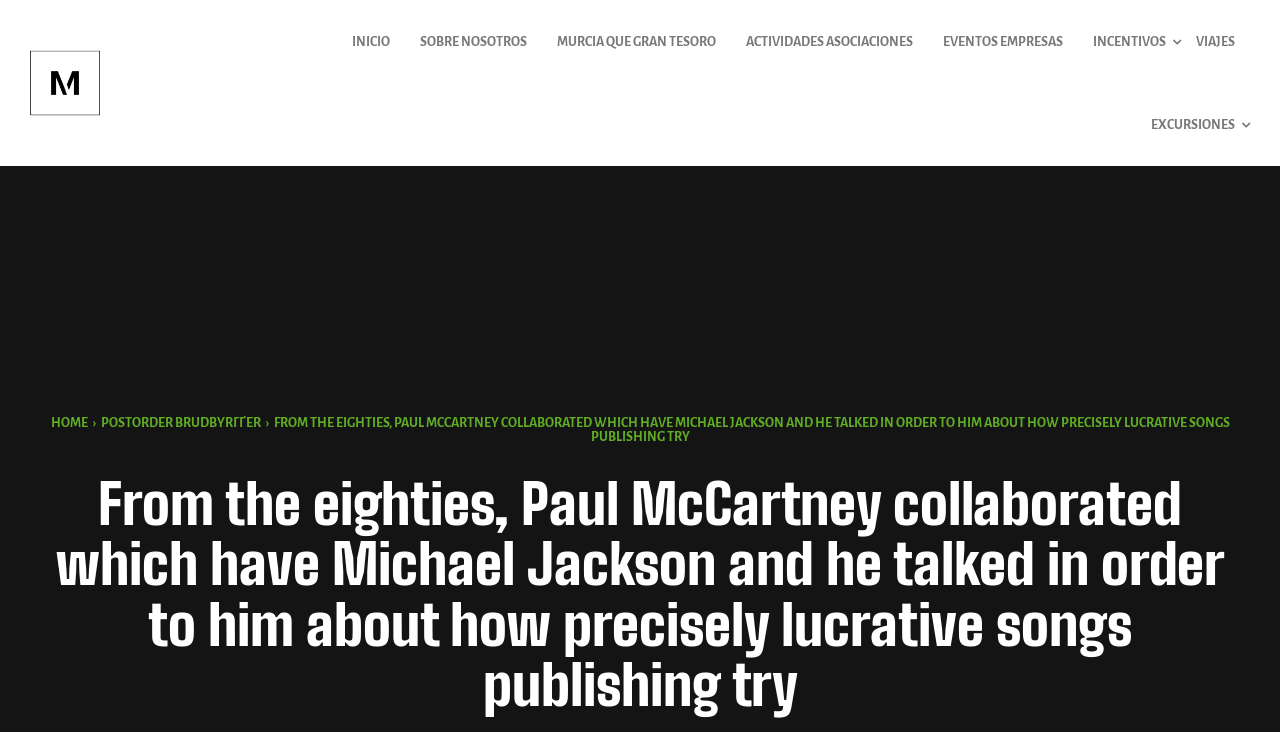Give a succinct answer to this question in a single word or phrase: 
Is there a link to 'HOME'?

Yes